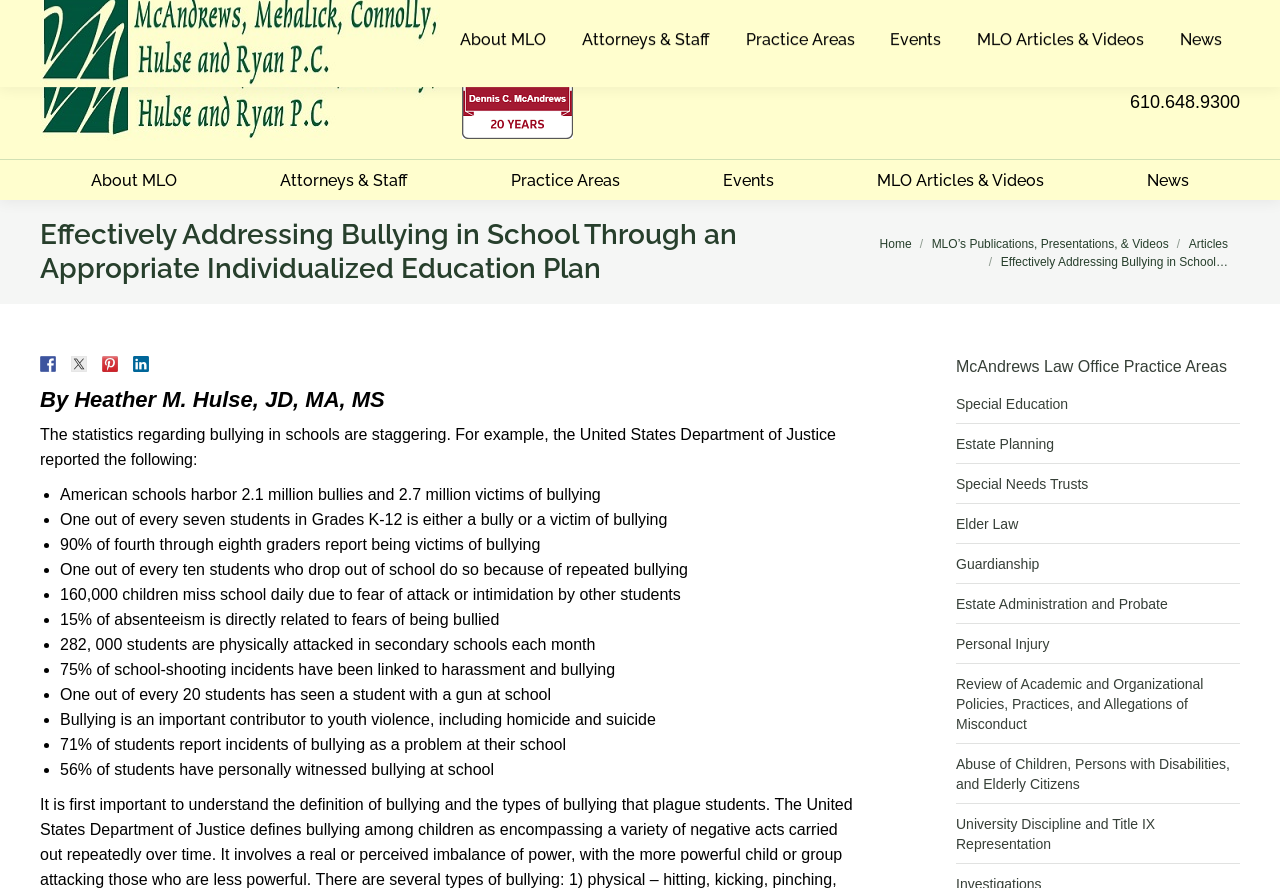Find the bounding box coordinates of the clickable area required to complete the following action: "Read about Effectively Addressing Bullying in School".

[0.031, 0.245, 0.66, 0.322]